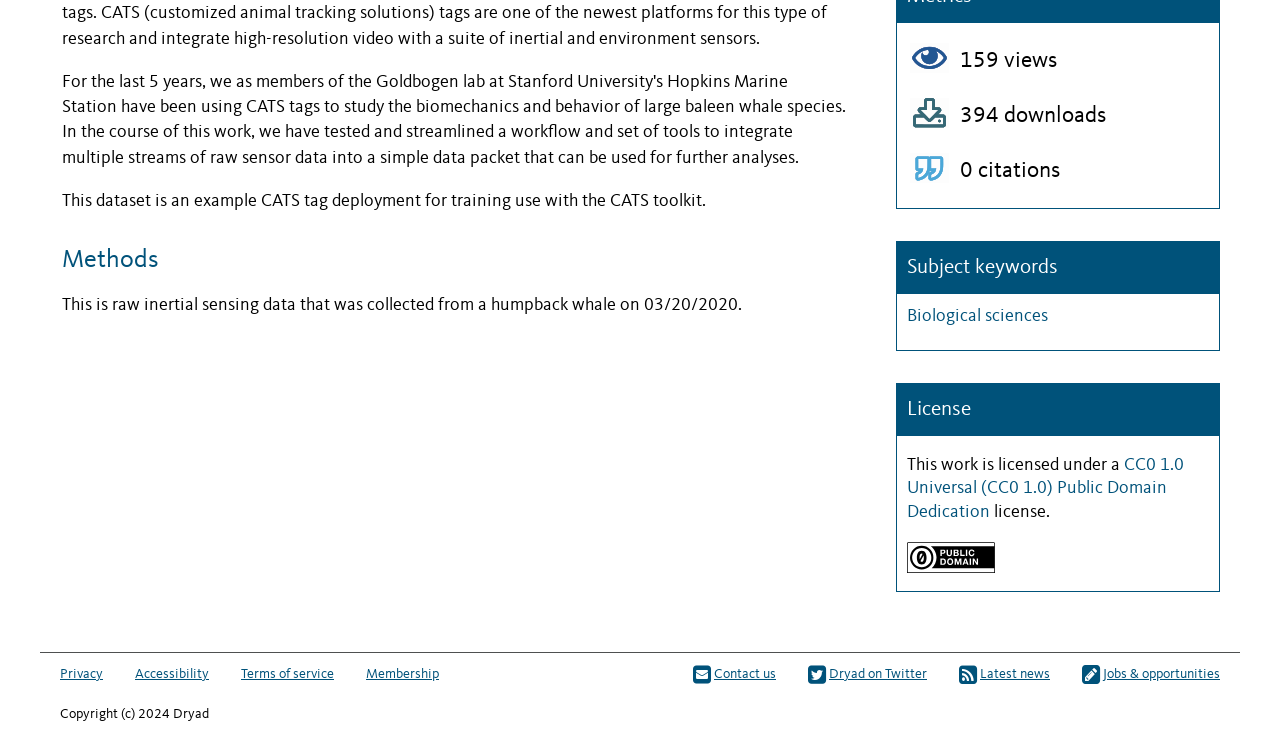Give the bounding box coordinates for the element described as: "Contact us".

[0.541, 0.873, 0.606, 0.905]